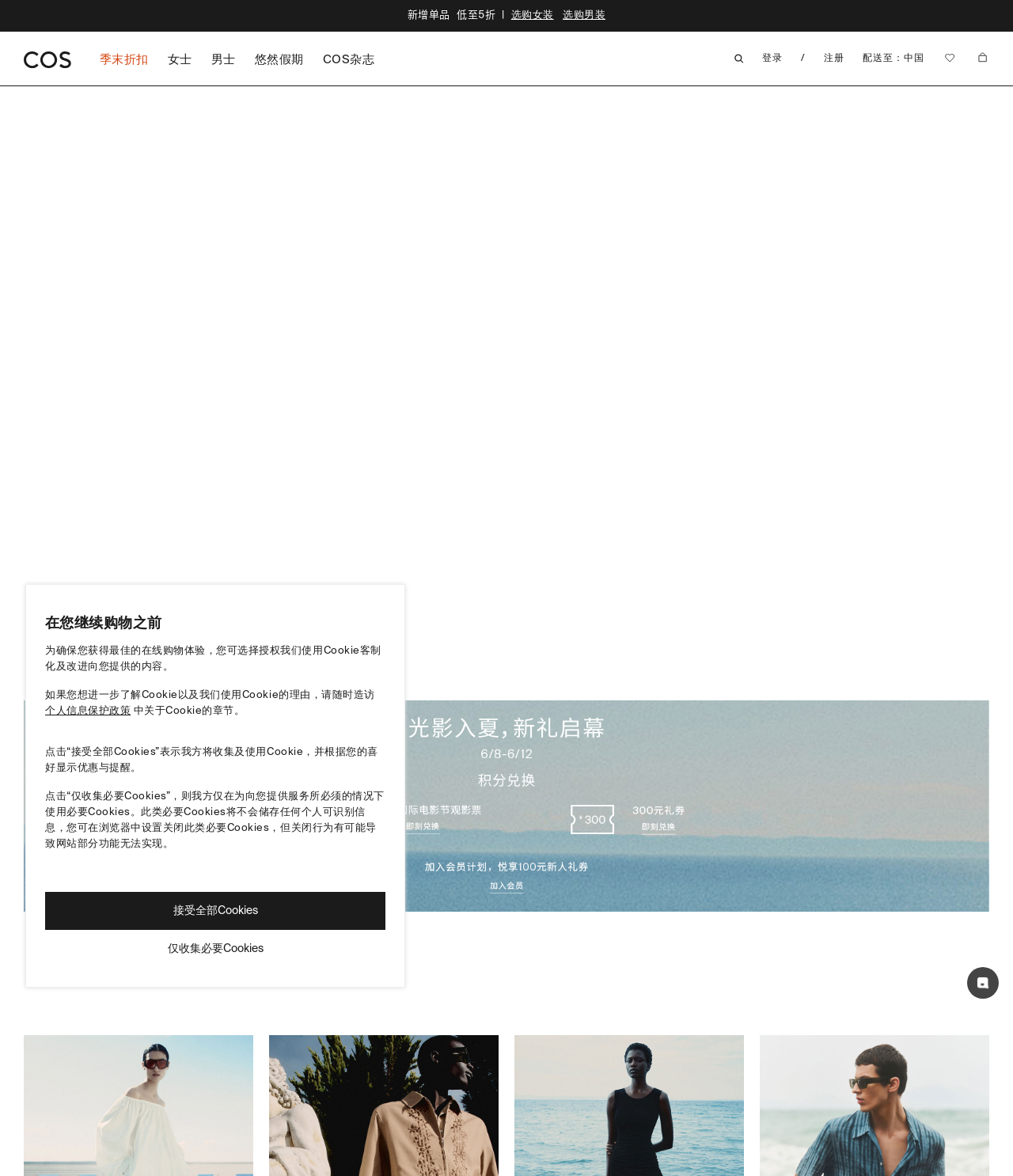Please identify the bounding box coordinates of the area that needs to be clicked to follow this instruction: "Login to your account".

[0.744, 0.036, 0.782, 0.063]